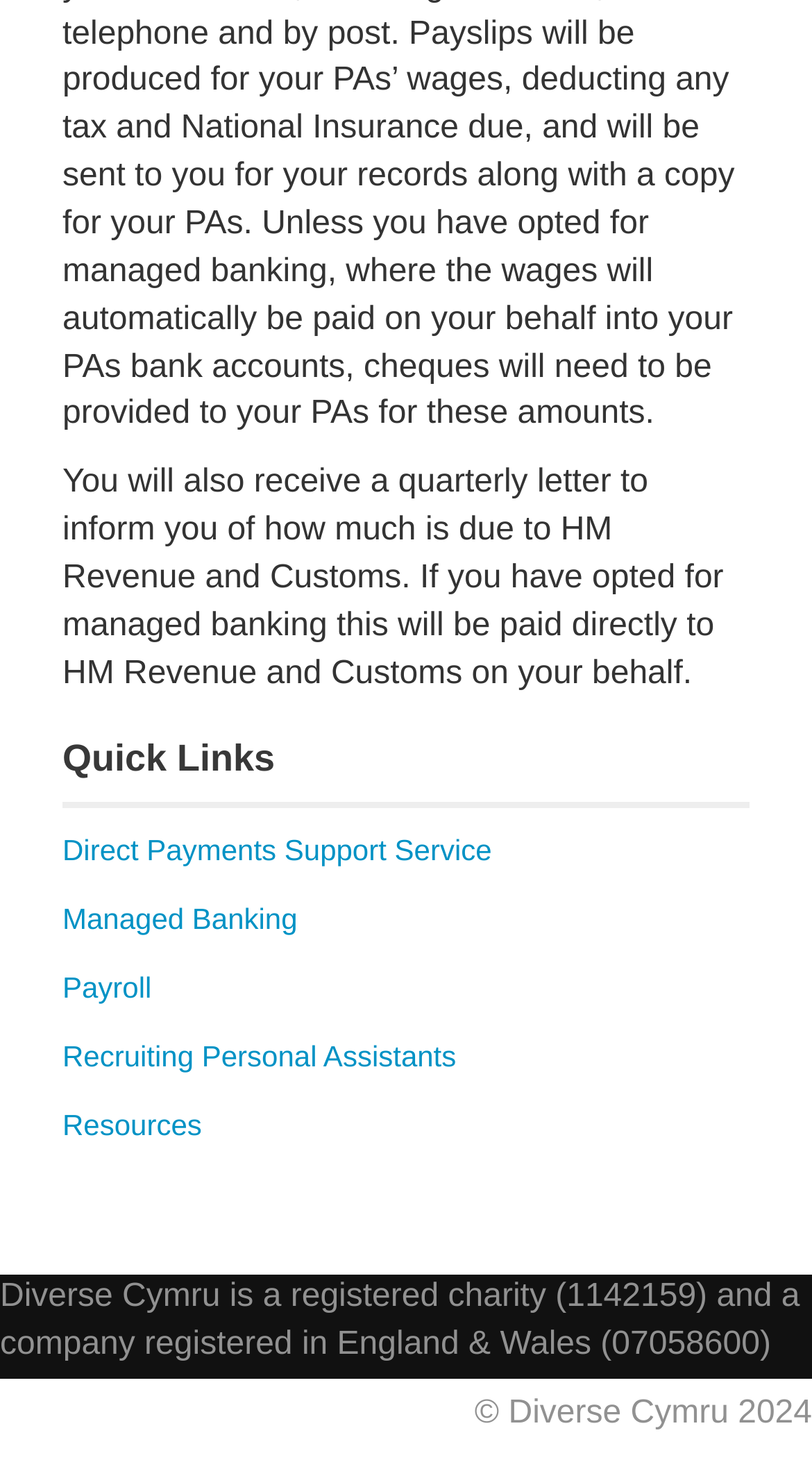What is the year of copyright for Diverse Cymru?
Refer to the image and provide a one-word or short phrase answer.

2024